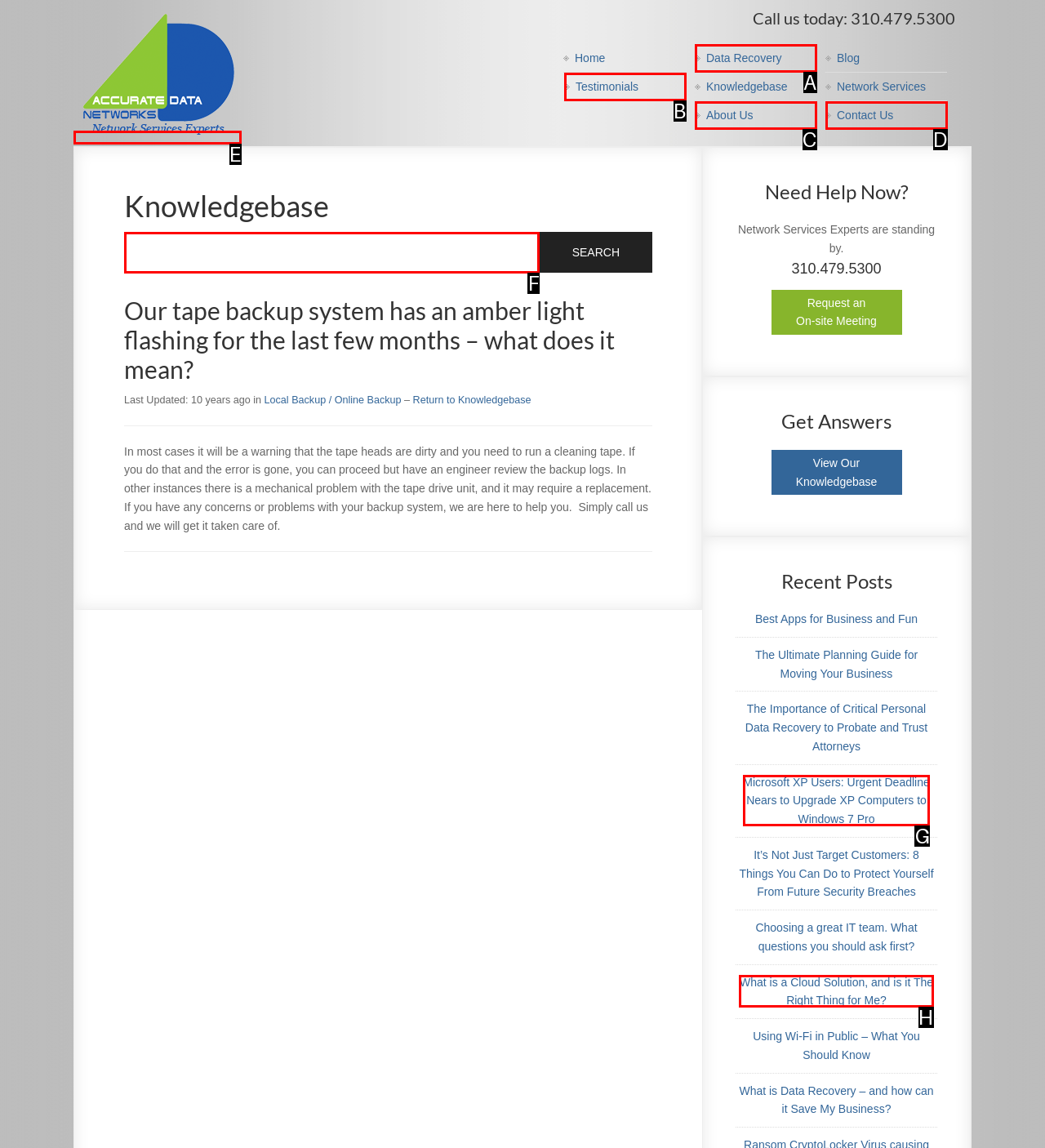Match the element description: name="s" to the correct HTML element. Answer with the letter of the selected option.

F